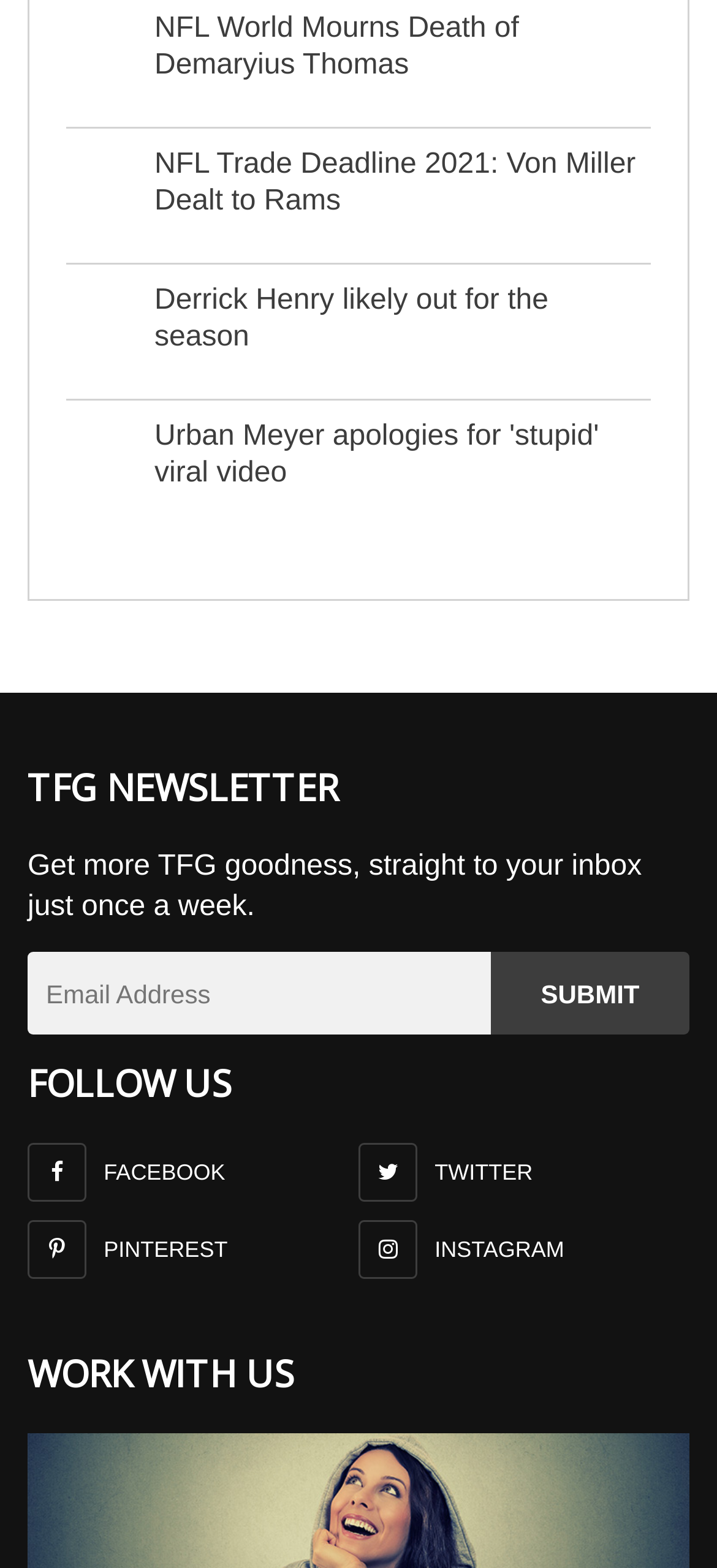With reference to the screenshot, provide a detailed response to the question below:
How many news links are on the page?

I counted the number of link elements with OCR text, which are 'NFL World Mourns Death of Demaryius Thomas', 'NFL Trade Deadline 2021: Von Miller Dealt to Rams', 'Derrick Henry likely out for the season', and 'Urban Meyer apologies for'stupid' viral video'.